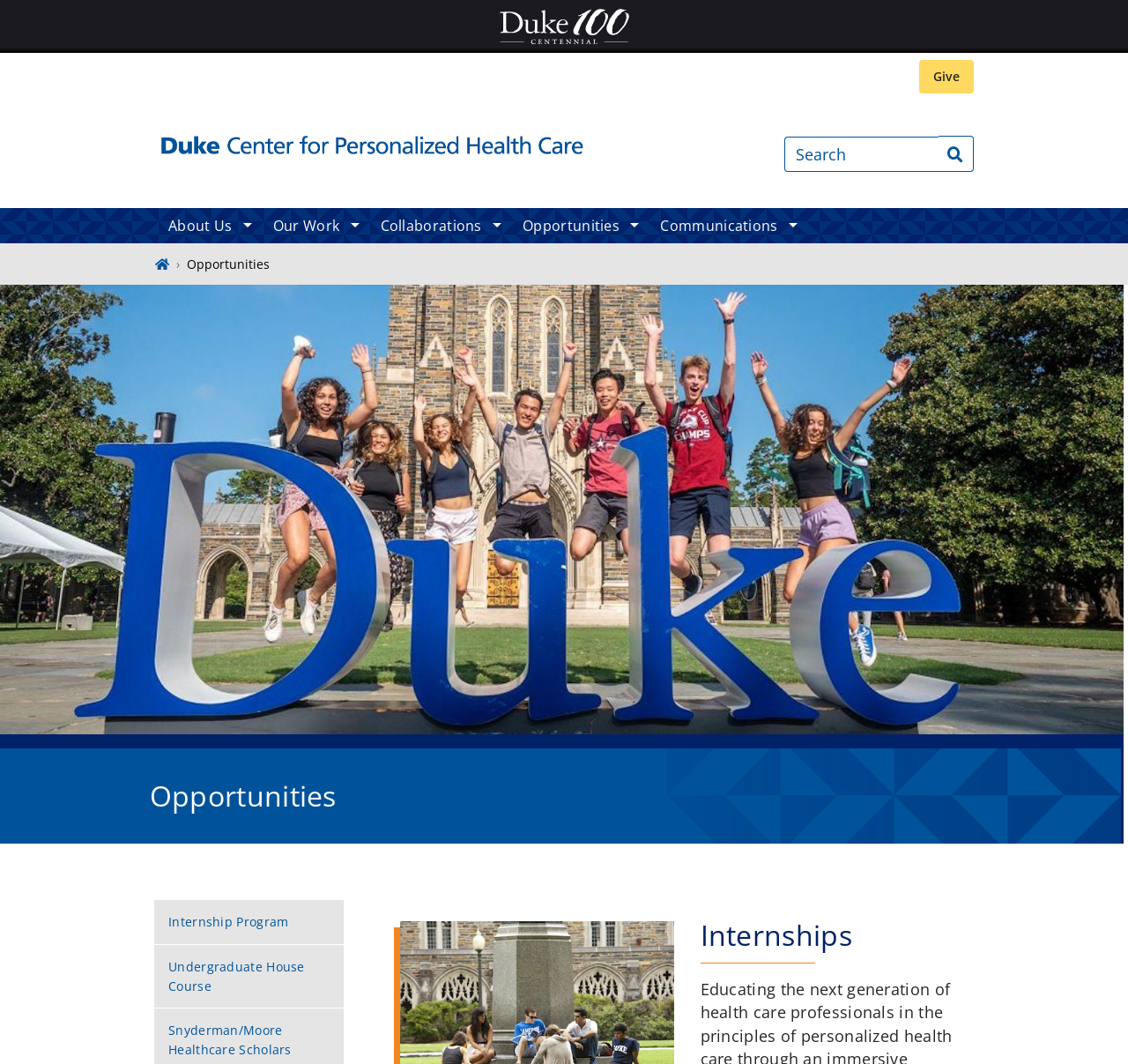Identify the bounding box coordinates of the region that should be clicked to execute the following instruction: "Explore Opportunities".

[0.451, 0.195, 0.573, 0.229]